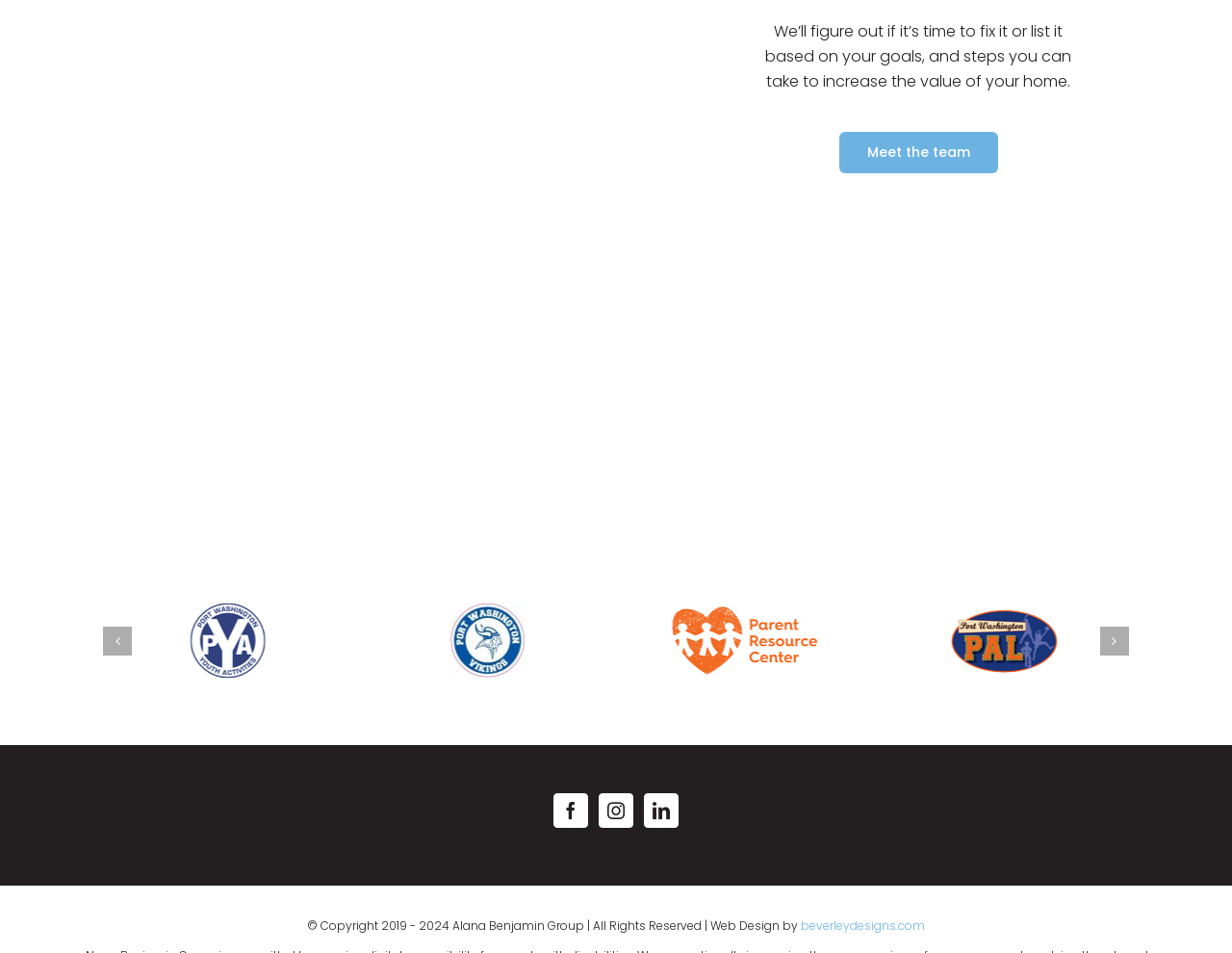Can you pinpoint the bounding box coordinates for the clickable element required for this instruction: "Check the copyright information"? The coordinates should be four float numbers between 0 and 1, i.e., [left, top, right, bottom].

[0.249, 0.962, 0.34, 0.98]